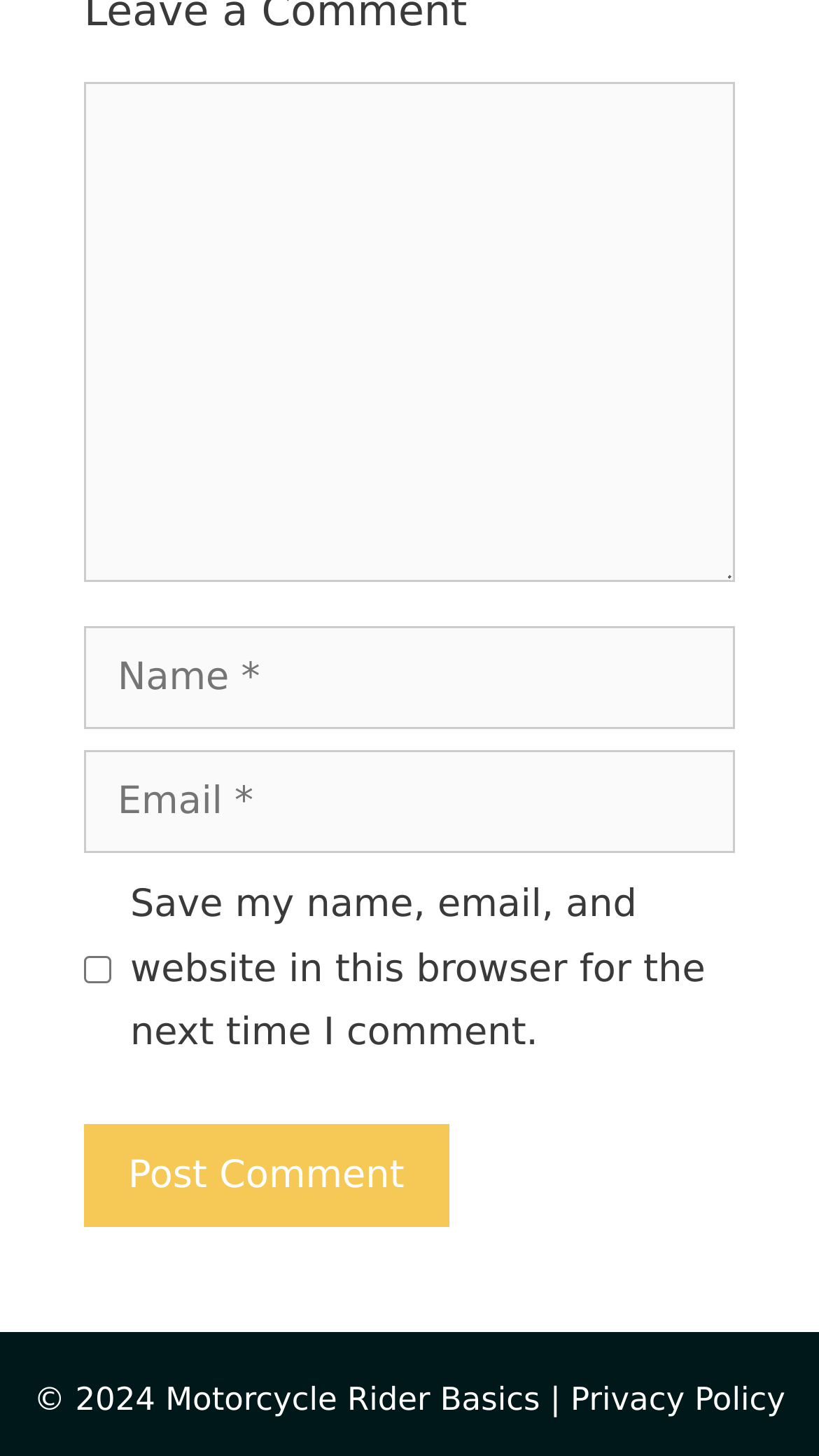Given the following UI element description: "parent_node: Comment name="email" placeholder="Email *"", find the bounding box coordinates in the webpage screenshot.

[0.103, 0.515, 0.897, 0.586]